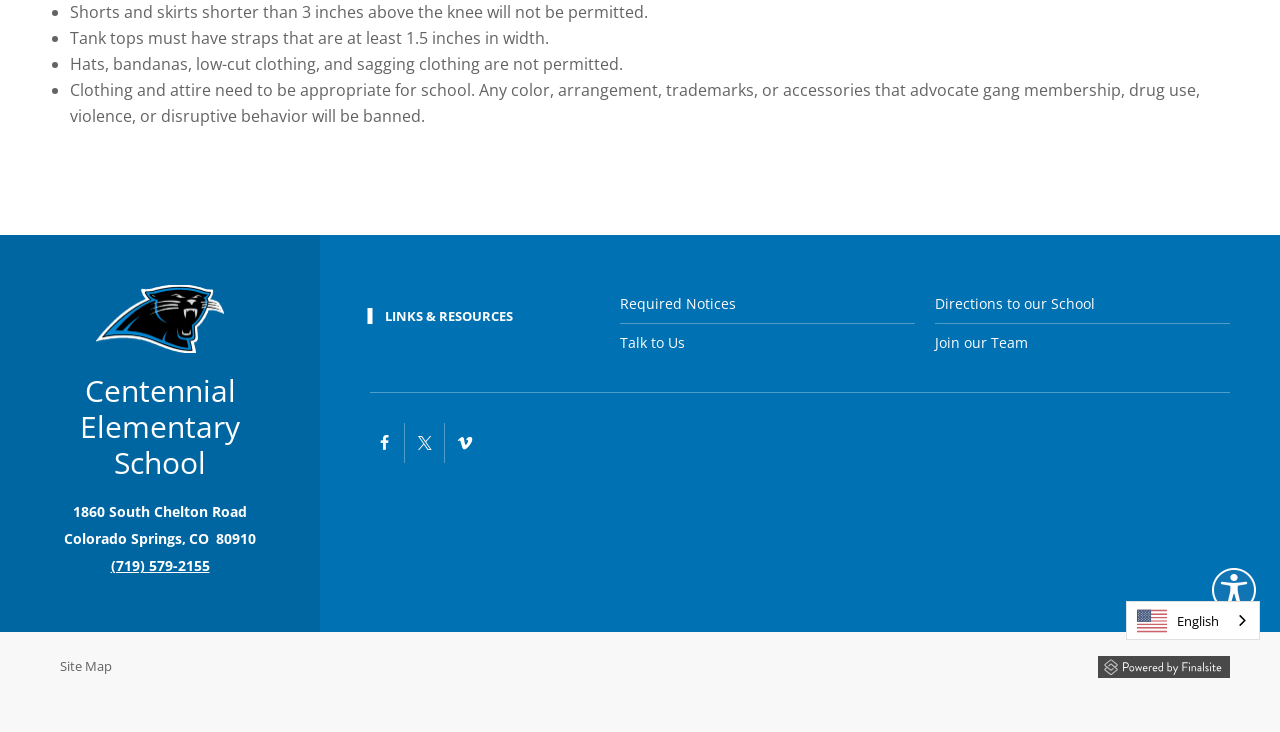Give the bounding box coordinates for this UI element: "Previous slide". The coordinates should be four float numbers between 0 and 1, arranged as [left, top, right, bottom].

None